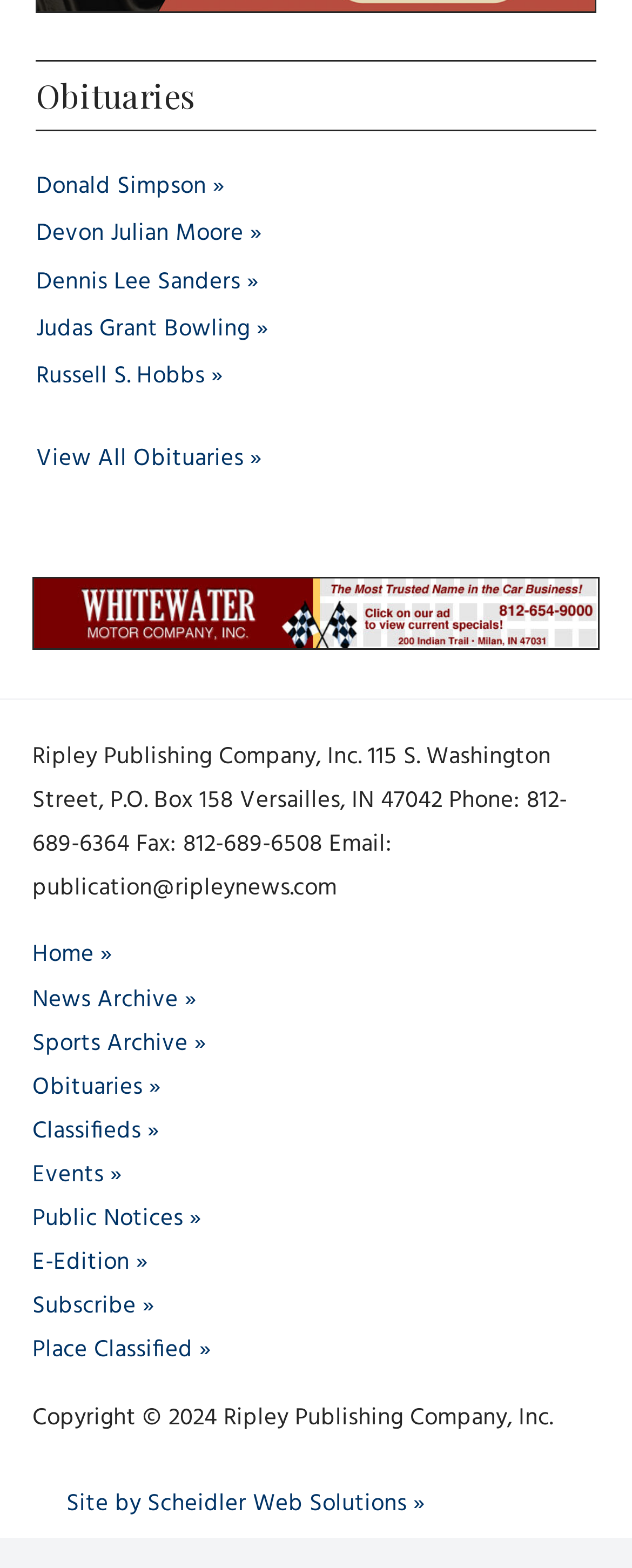What is the name of the publishing company? Refer to the image and provide a one-word or short phrase answer.

Ripley Publishing Company, Inc.